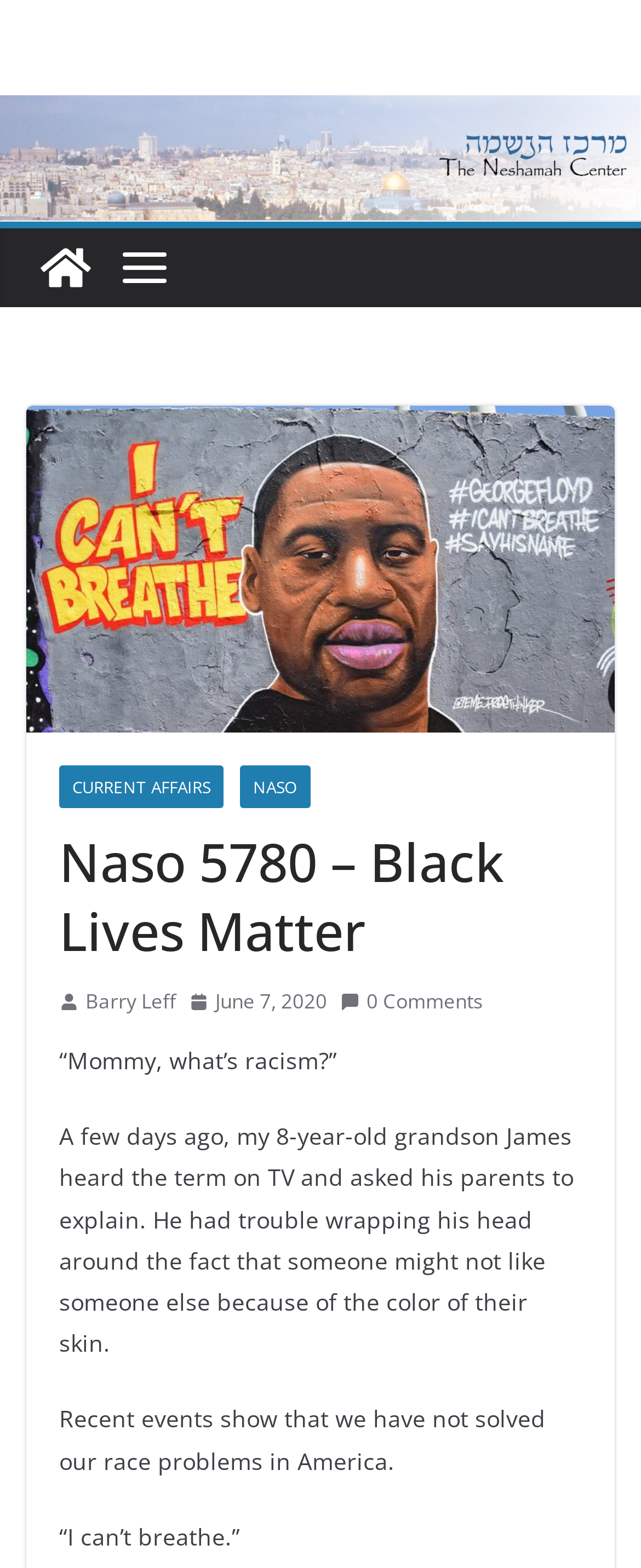Detail the webpage's structure and highlights in your description.

The webpage is about Naso 5780 and Black Lives Matter, with a focus on The Neshamah Center. At the top, there is a logo image of The Neshamah Center, accompanied by a link with the same name. Below the logo, there are two images, one of which is a picture of George Floyd. 

To the right of the George Floyd image, there are three links: "CURRENT AFFAIRS", "NASO", and a header that reads "Naso 5780 – Black Lives Matter". Below the header, there is an image, followed by links to the author "Barry Leff" and the date "June 7, 2020", which is accompanied by a small image and a time element. 

Further down, there is a link to "0 Comments", accompanied by a small image. The main content of the page is a series of paragraphs, starting with a quote "“Mommy, what’s racism?”", followed by a passage about a grandson asking his parents to explain racism. The text continues to discuss recent events and race problems in America, ending with a quote "“I can’t breathe.”".